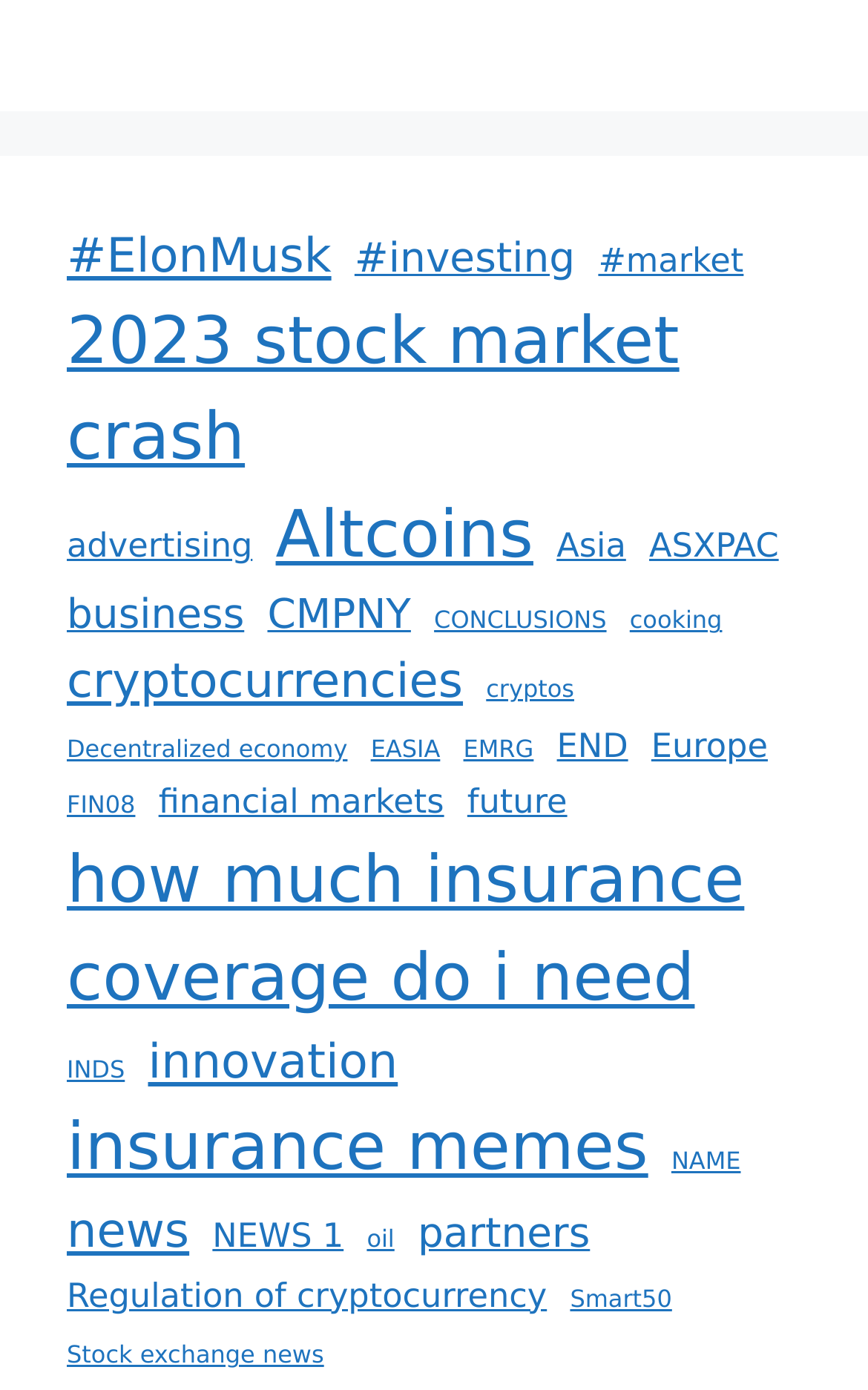Locate the bounding box of the UI element described in the following text: "Asia".

[0.641, 0.376, 0.721, 0.411]